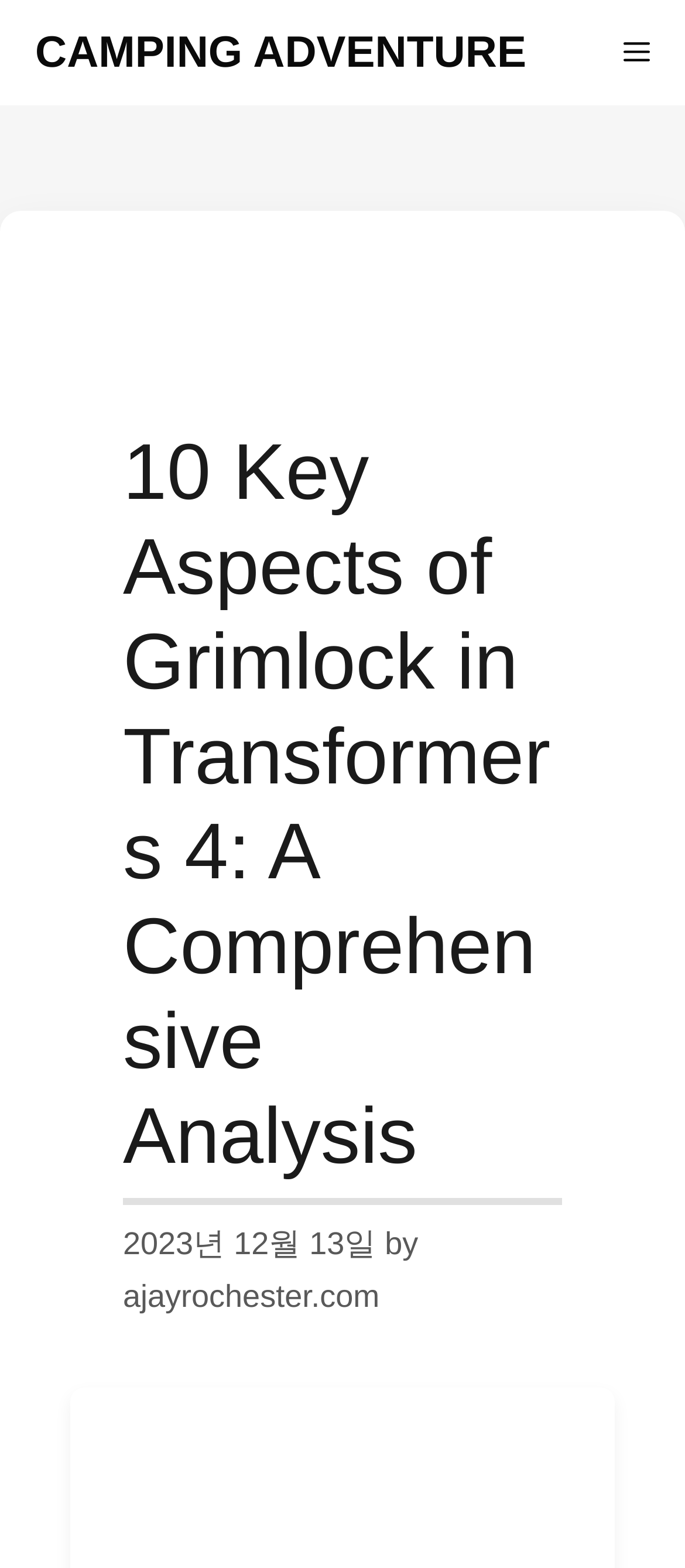Respond with a single word or short phrase to the following question: 
What is the name of the website author?

ajayrochester.com